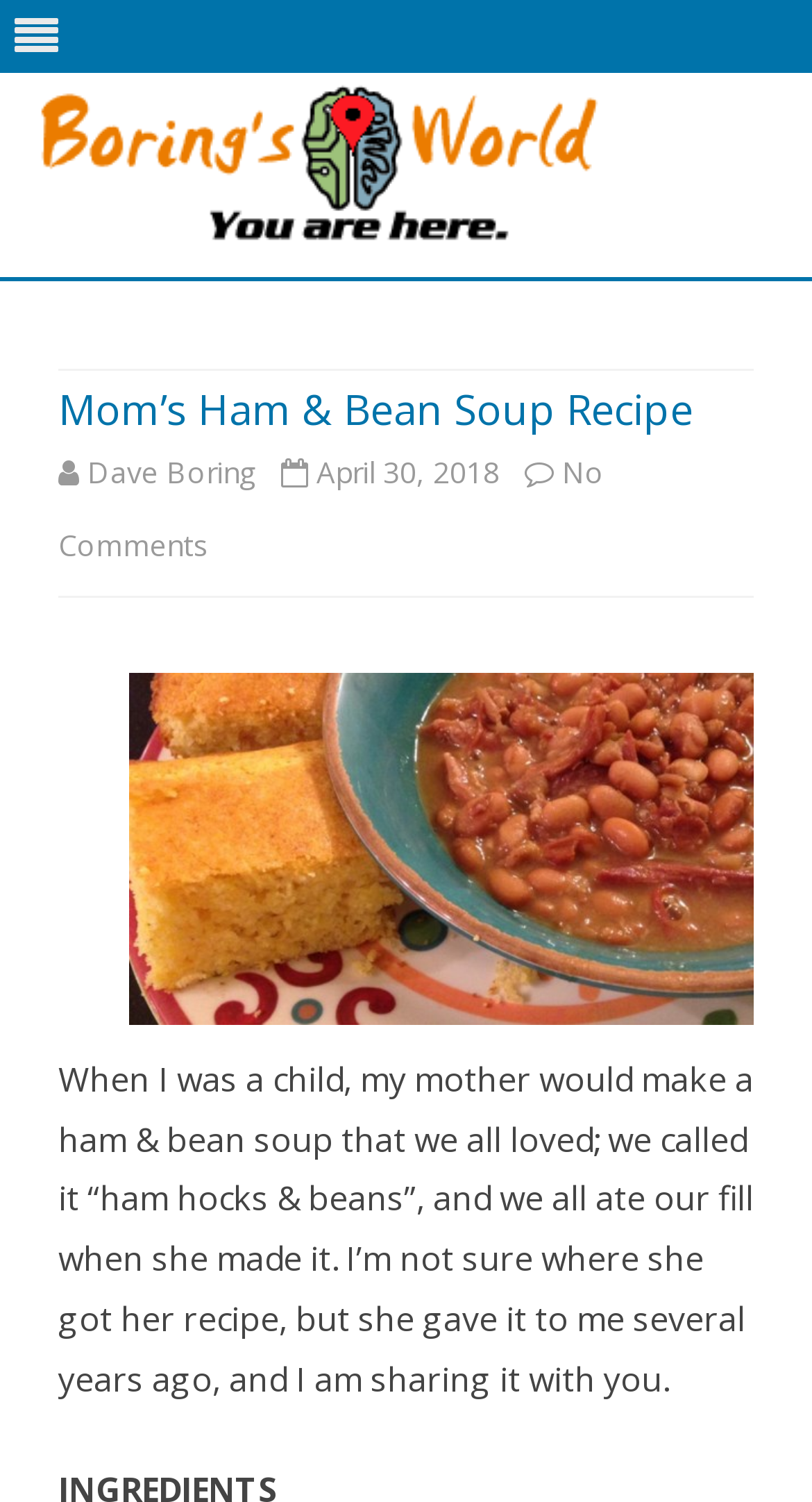Given the element description "alt="Boring's World"", identify the bounding box of the corresponding UI element.

[0.0, 0.158, 0.769, 0.189]